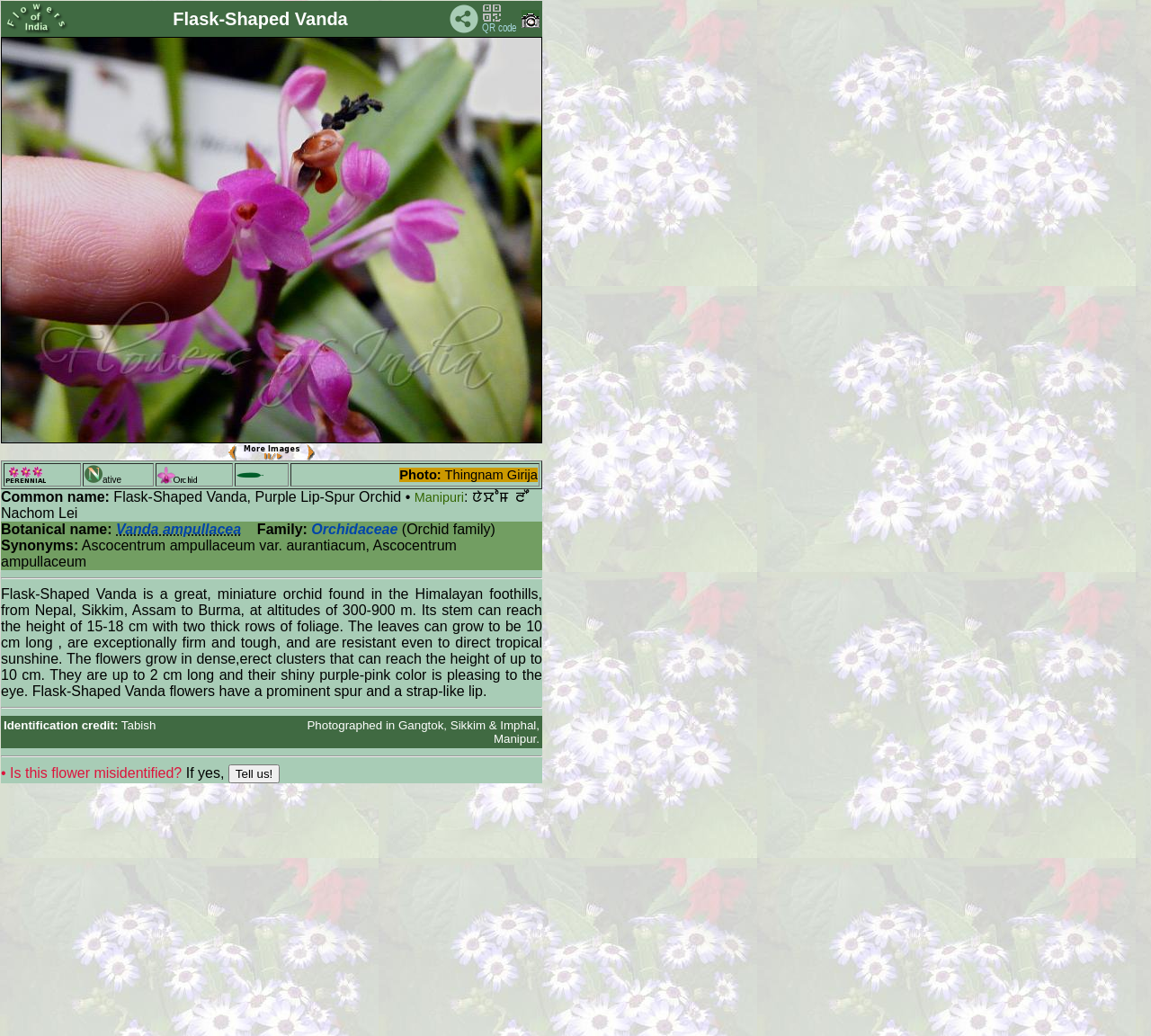Please find the bounding box for the UI element described by: "alt="Share"".

[0.391, 0.022, 0.416, 0.035]